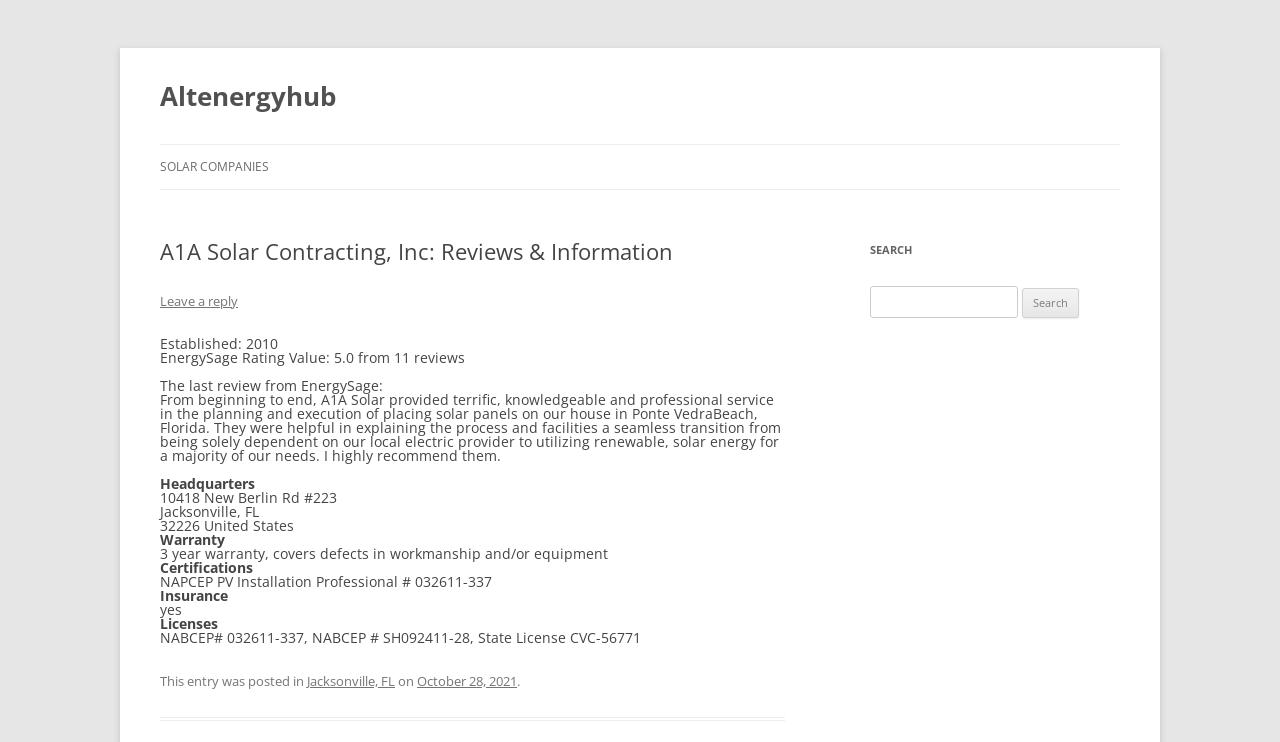Is there a search function on the page?
Look at the webpage screenshot and answer the question with a detailed explanation.

I found the answer by looking at the search element which is a sub-element of the complementary element and has a textbox and a button with the text 'Search'.